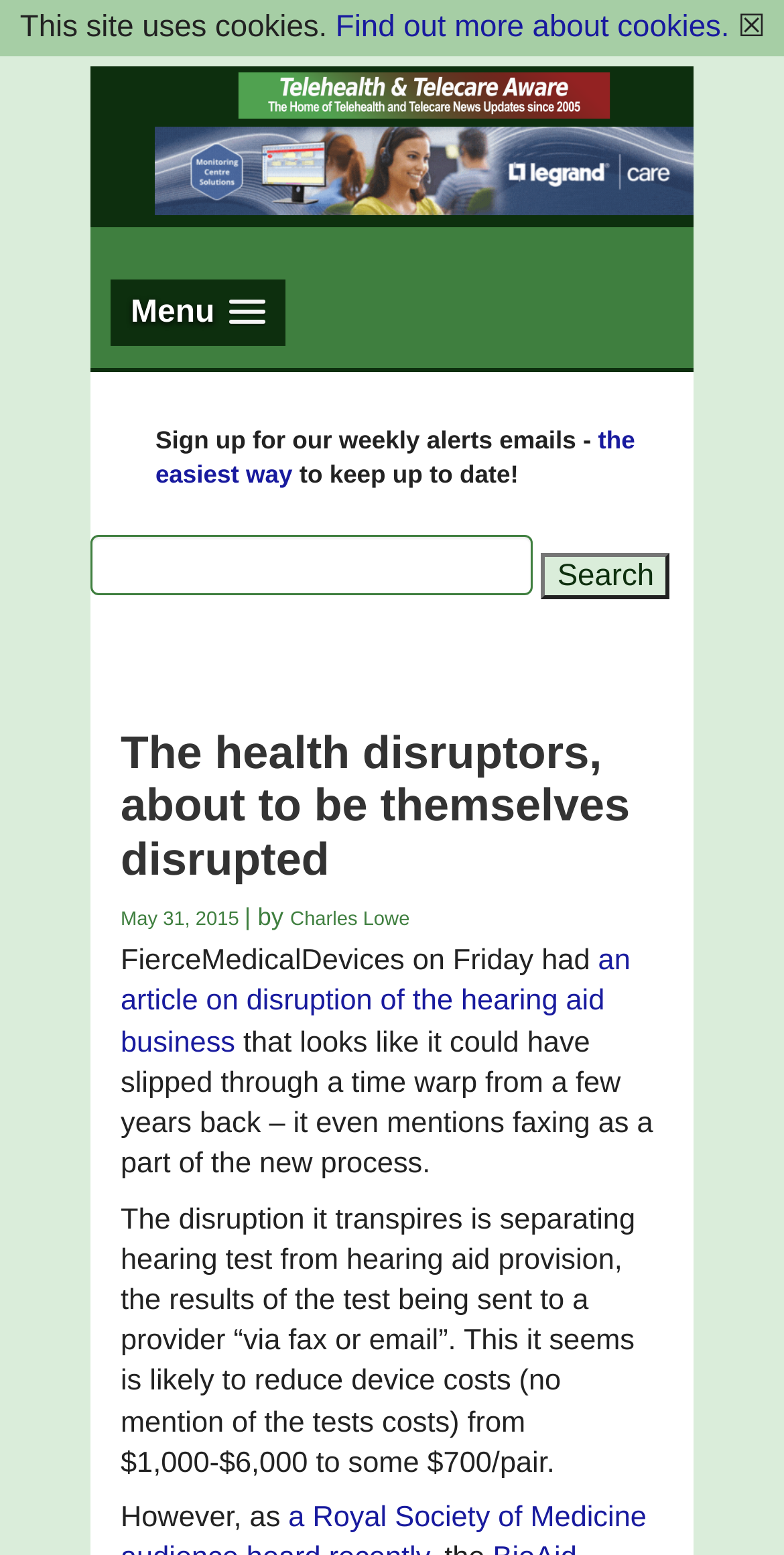Based on the provided description, "alt="TTA Logo"", find the bounding box of the corresponding UI element in the screenshot.

[0.198, 0.014, 0.885, 0.034]